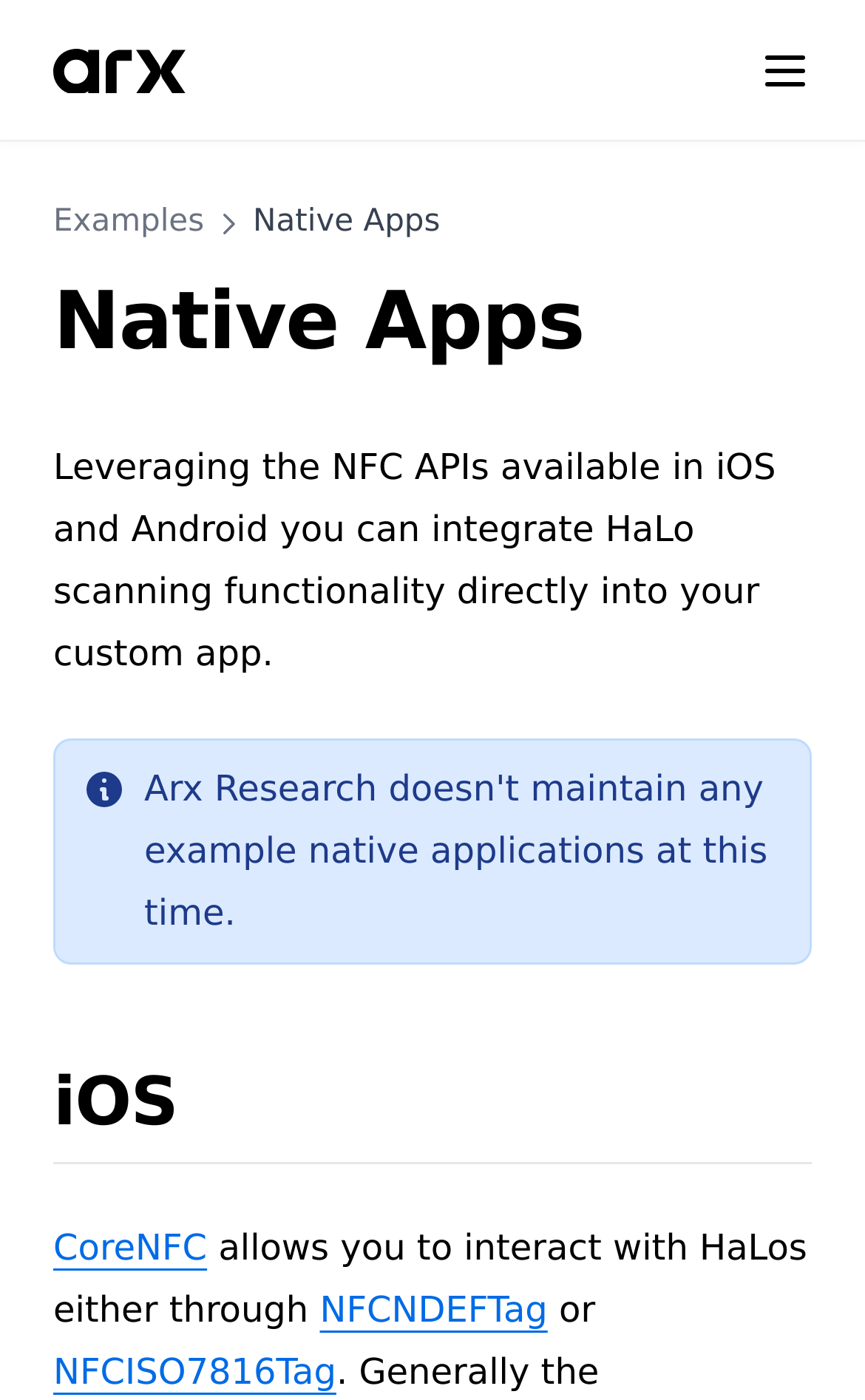Identify the bounding box coordinates of the element to click to follow this instruction: 'Read about Projects'. Ensure the coordinates are four float values between 0 and 1, provided as [left, top, right, bottom].

[0.041, 0.328, 0.928, 0.38]